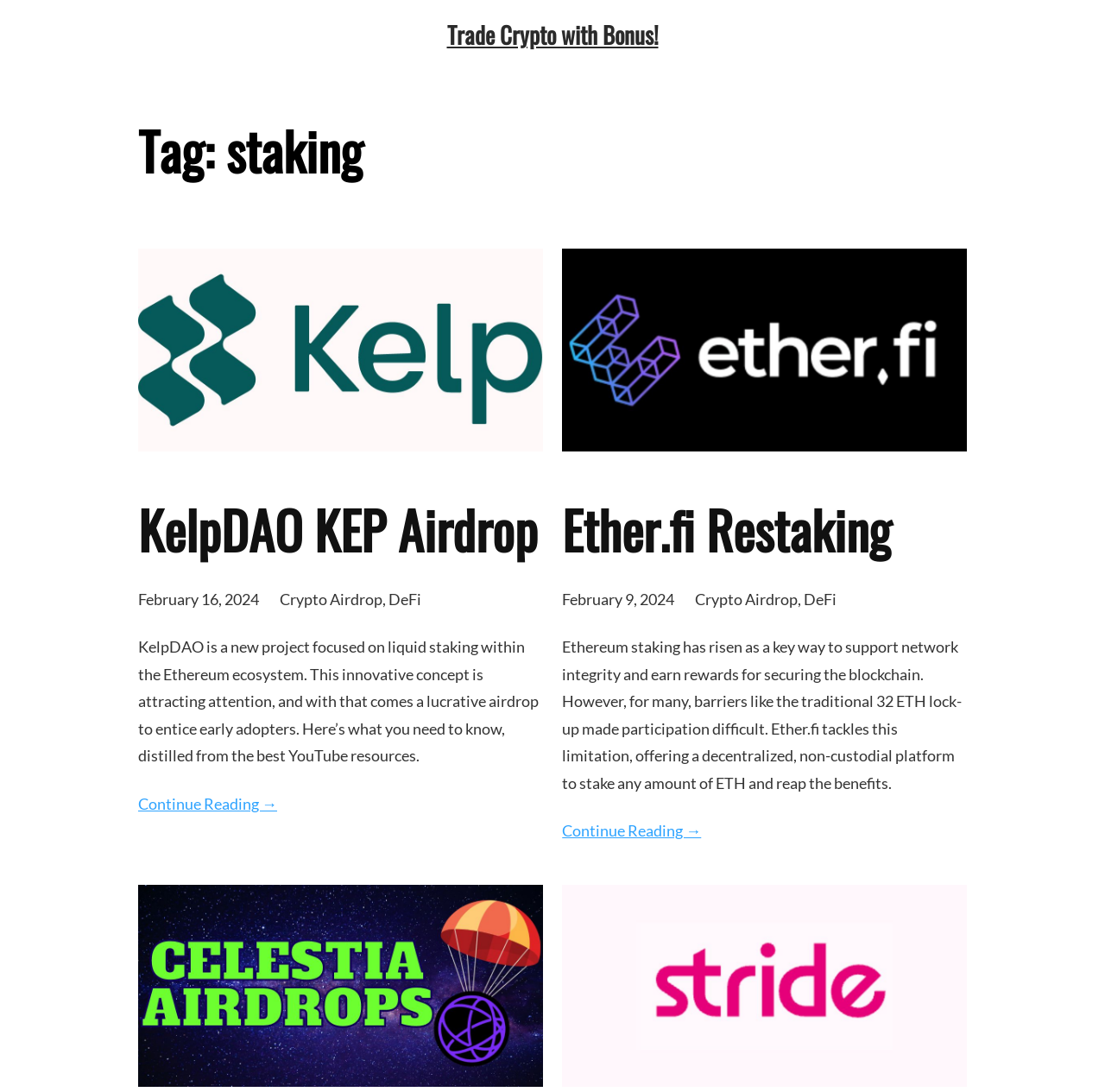Provide your answer to the question using just one word or phrase: How many articles are on this webpage?

4